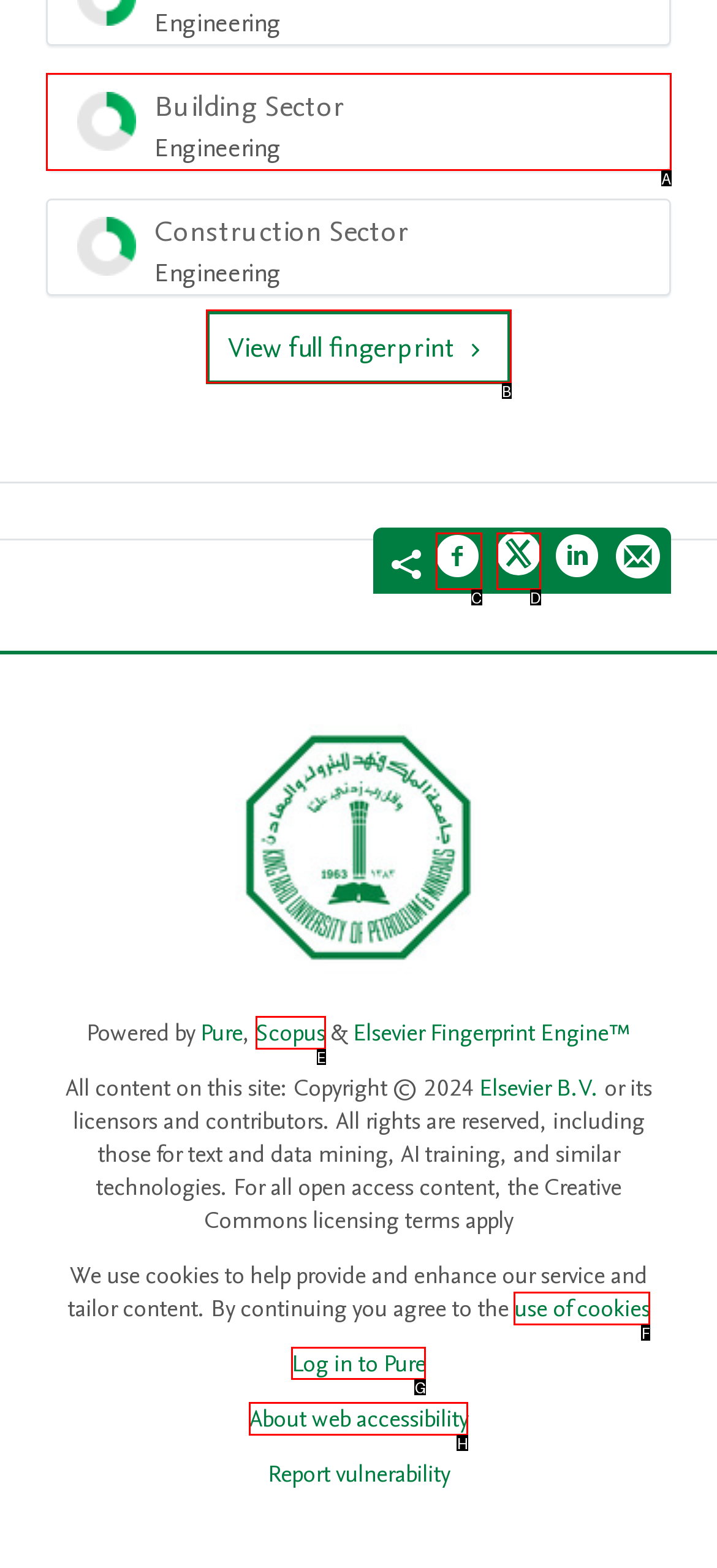Determine which HTML element should be clicked for this task: Log in to Pure
Provide the option's letter from the available choices.

G